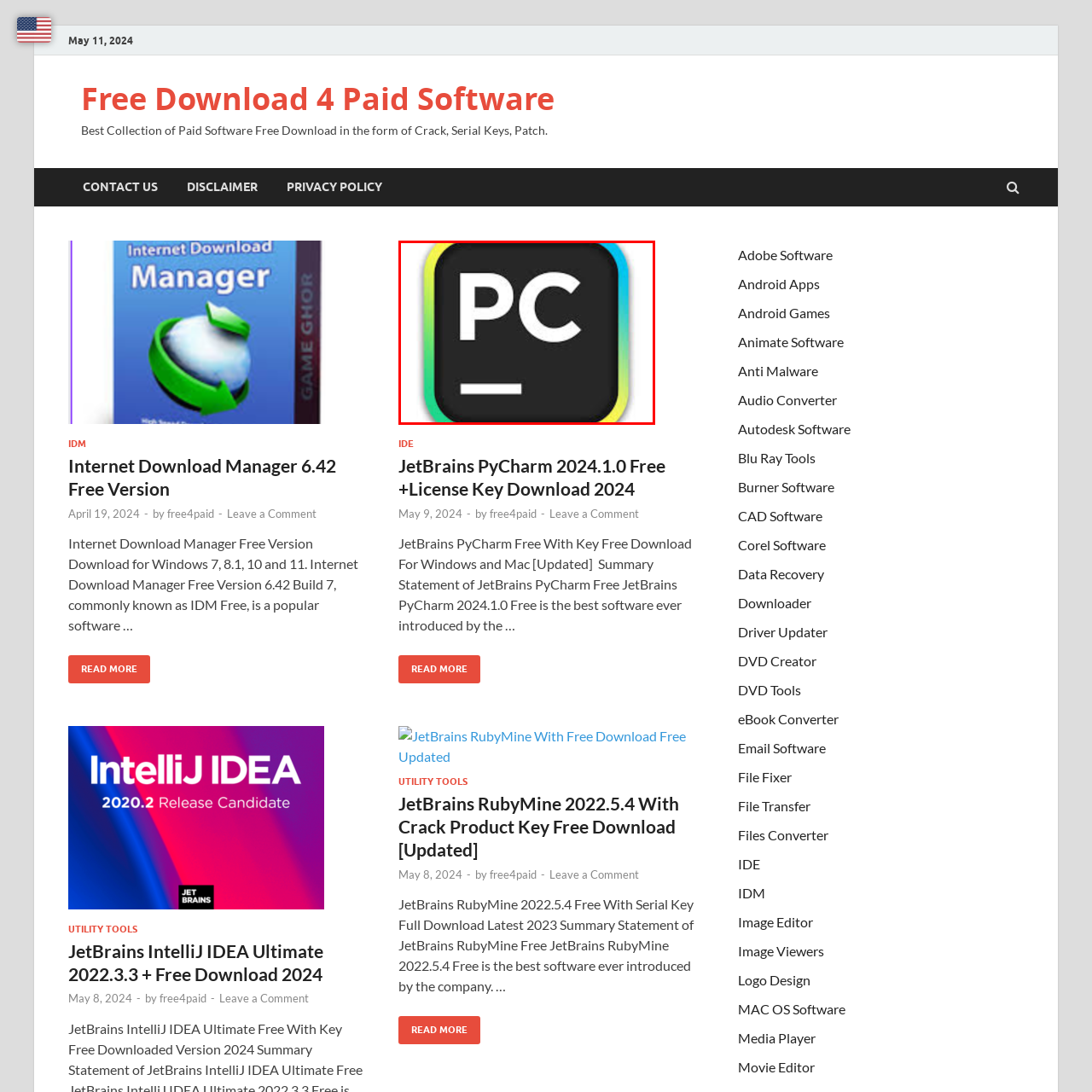What is the nature of the software?
Inspect the image enclosed within the red bounding box and provide a detailed answer to the question, using insights from the image.

The caption describes the visual identity of the logo as reflecting the modern and user-friendly nature of the software, which suggests that the software is designed to be easy to use and up-to-date.